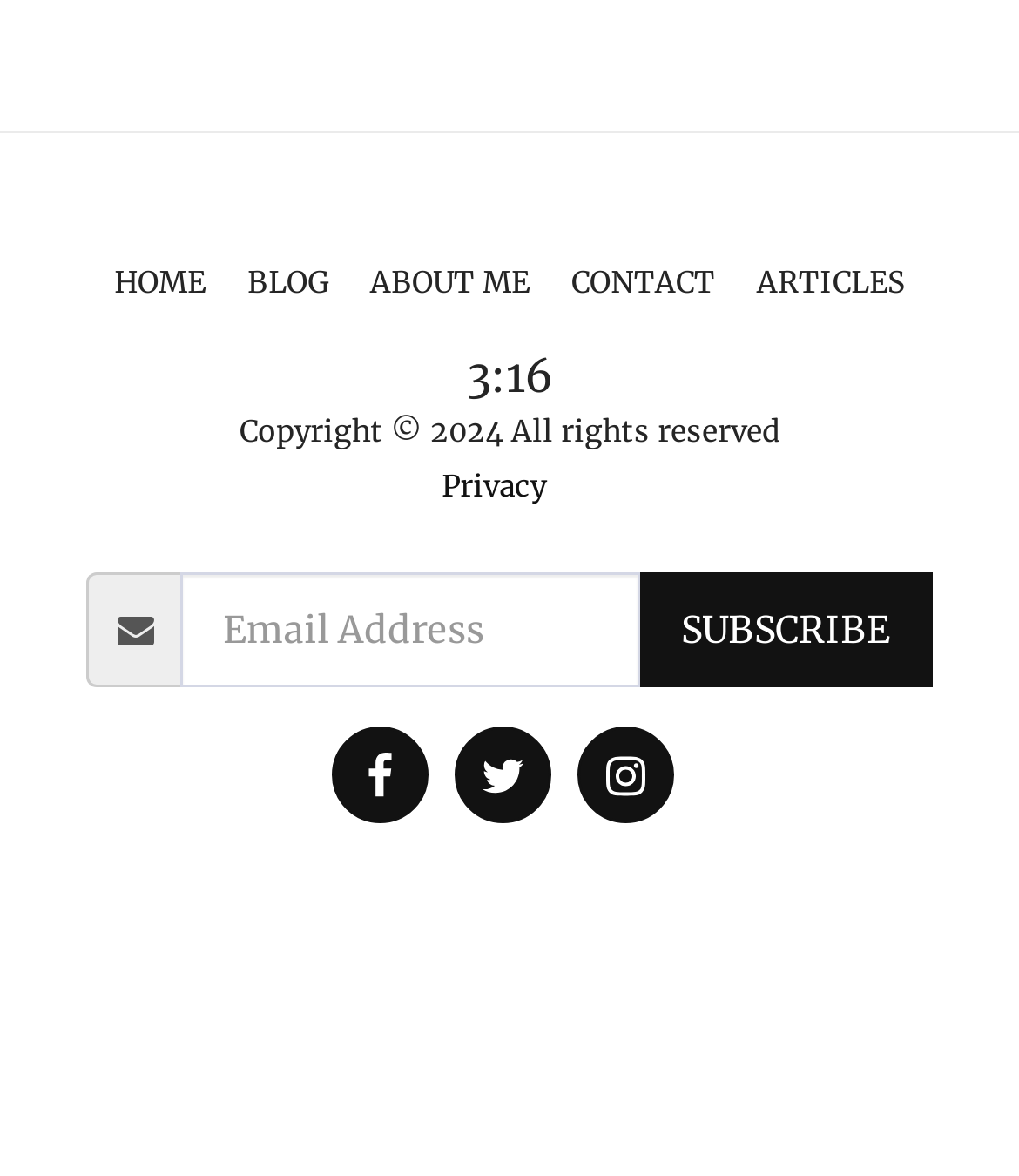Can you find the bounding box coordinates for the element to click on to achieve the instruction: "go to ABOUT ME page"?

[0.363, 0.218, 0.519, 0.263]